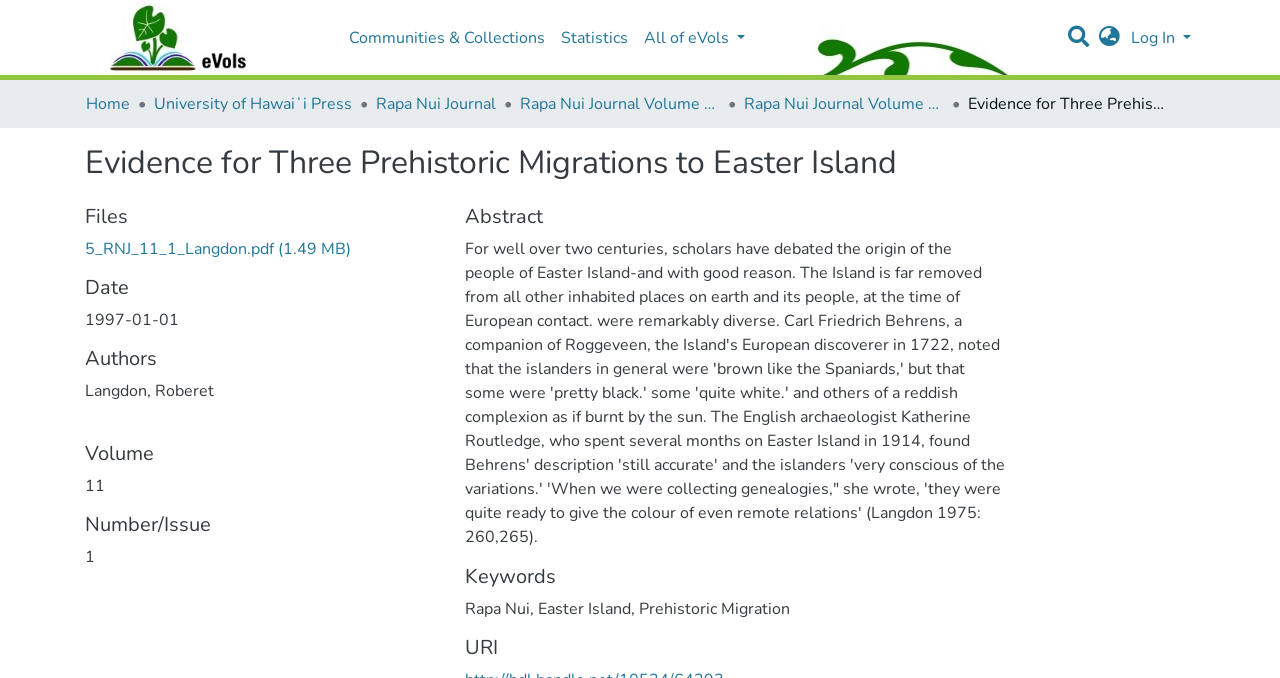Please provide a one-word or short phrase answer to the question:
How many authors are listed for this article?

1